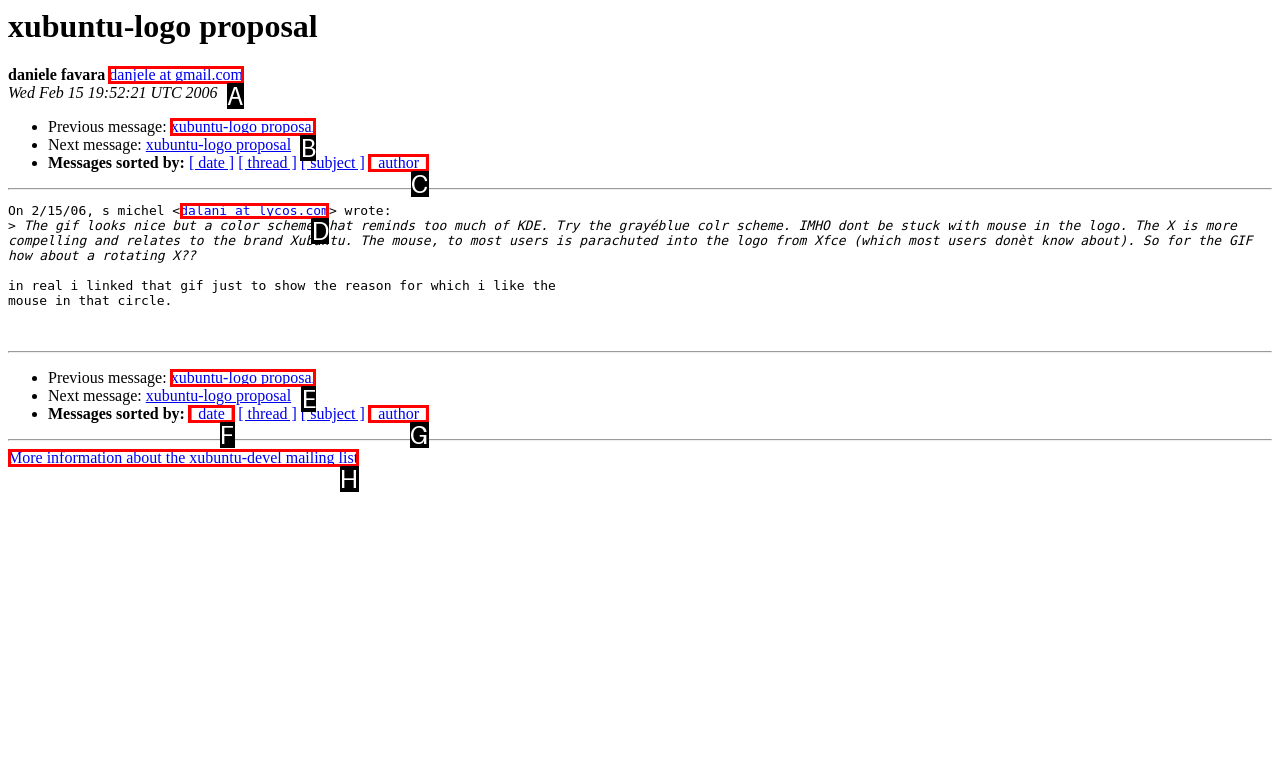Tell me which UI element to click to fulfill the given task: Contact daniele favara. Respond with the letter of the correct option directly.

A